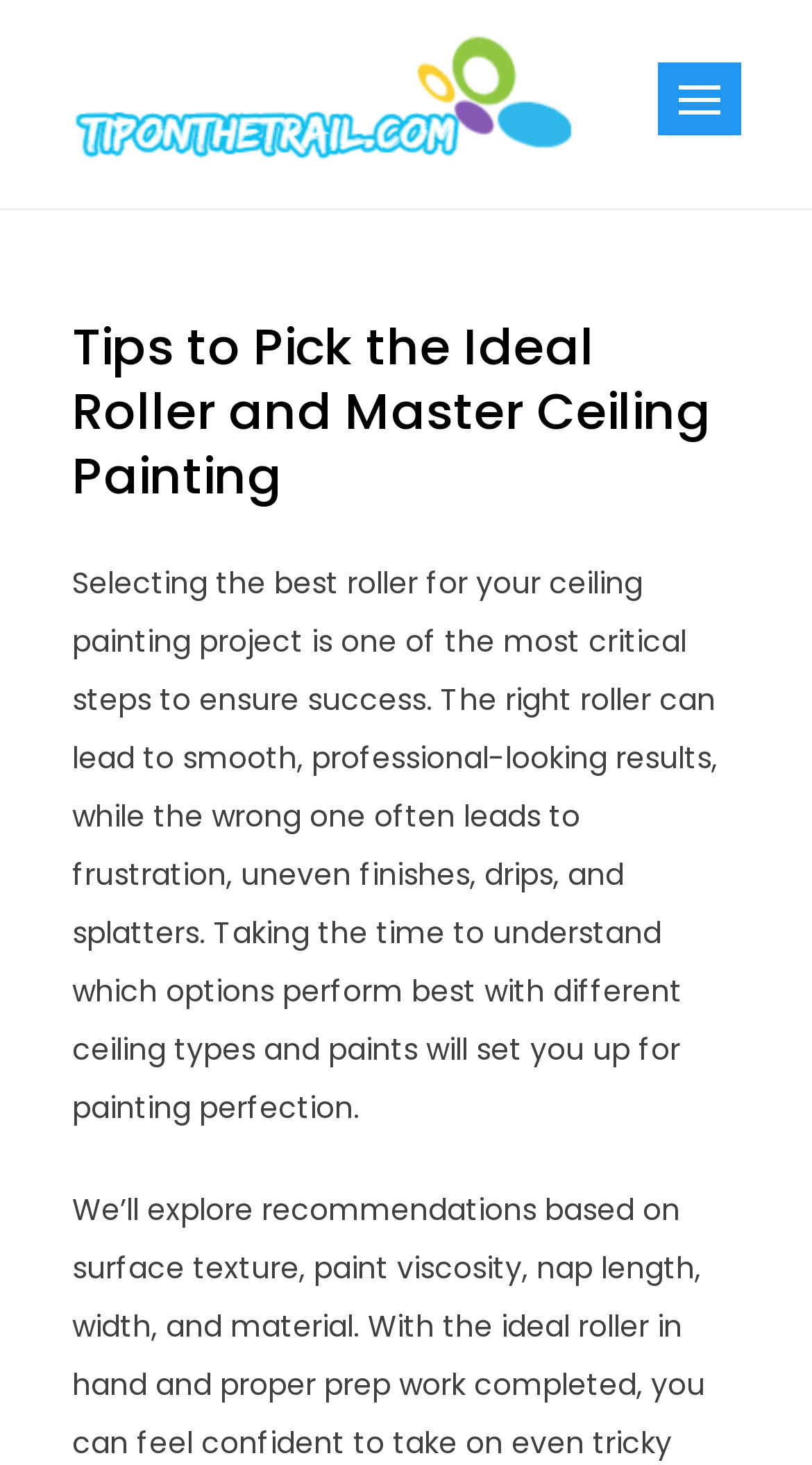Please extract and provide the main headline of the webpage.

Tips to Pick the Ideal Roller and Master Ceiling Painting